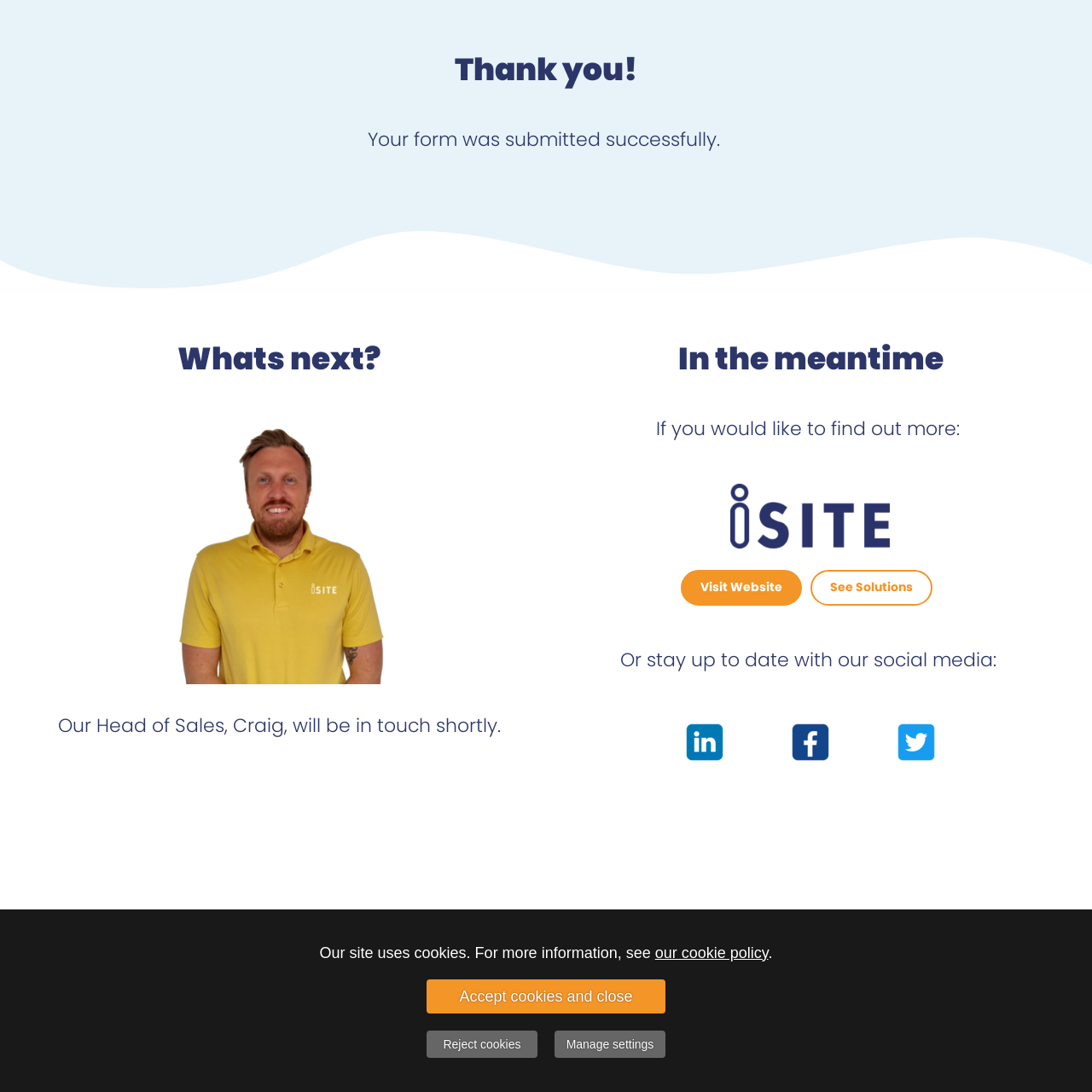Construct a comprehensive description capturing every detail on the webpage.

The webpage is a thank-you page, with a prominent heading "Thank you!" at the top. Below this heading, there is a brief message "Your form was submitted successfully." 

To the right of the heading, there is an image that spans the width of the page. 

Further down, there are three sections with headings "What's next?", "In the meantime", and a series of instructions. Under "What's next?", it is mentioned that the Head of Sales, Craig, will be in touch shortly. 

Under "In the meantime", there are two links, "Visit Website" and "See Solutions", which are placed side by side. 

Below these links, there is a message "Or stay up to date with our social media:" followed by a series of social media links, not explicitly mentioned in the accessibility tree. 

At the bottom of the page, there is another image that spans the width of the page. 

In the bottom left corner, there is a message "Our site uses cookies. For more information, see our cookie policy", with a link to the cookie policy. 

To the right of this message, there are three buttons: "Accept cookies and close", "Reject cookies", and "Manage settings".